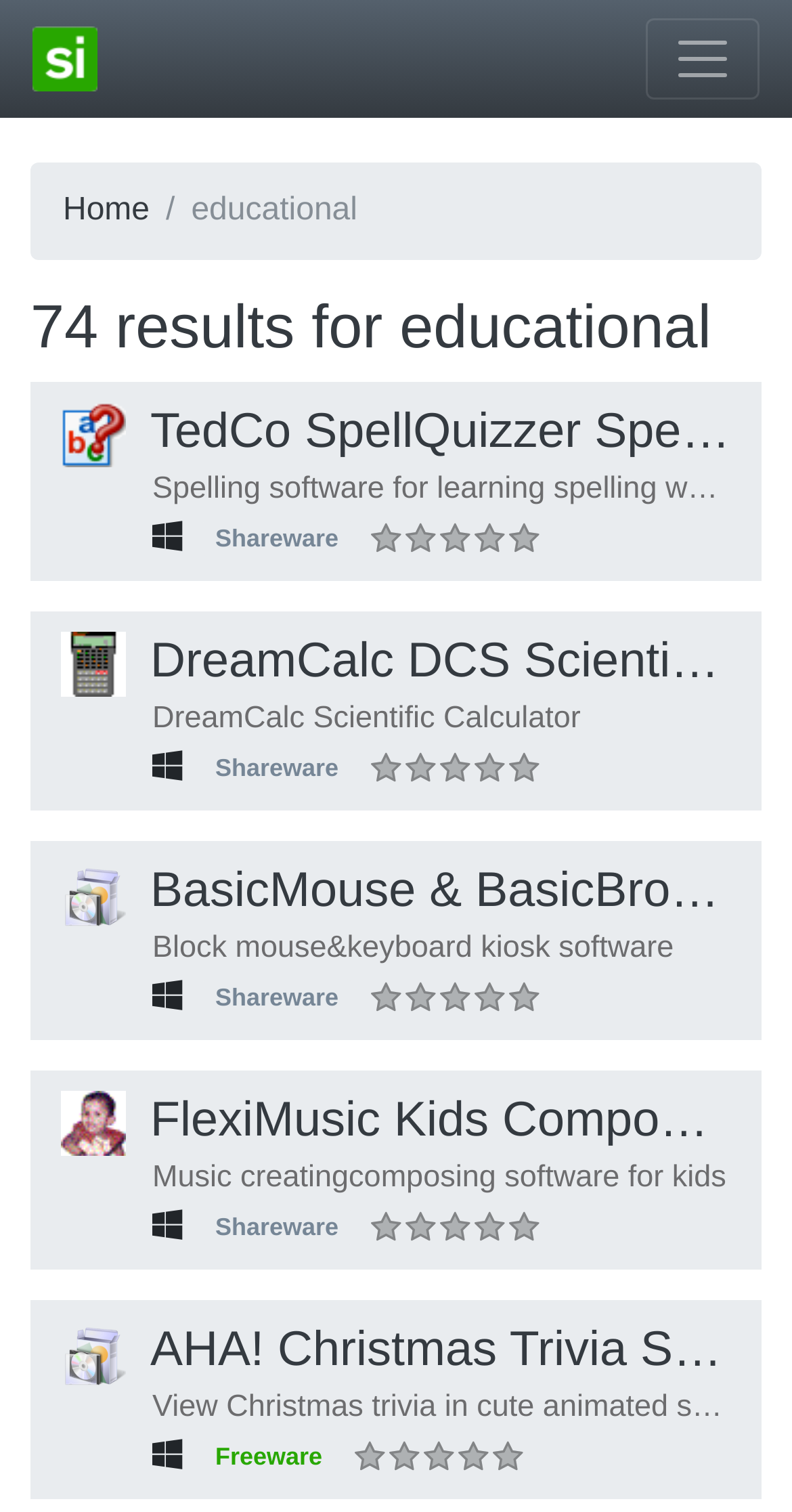What is the type of software 'TedCo SpellQuizzer Spelling Software' is?
Refer to the image and give a detailed answer to the question.

I found the type of software by reading the static text 'Spelling software for learning spelling words' which is associated with the software 'TedCo SpellQuizzer Spelling Software'.